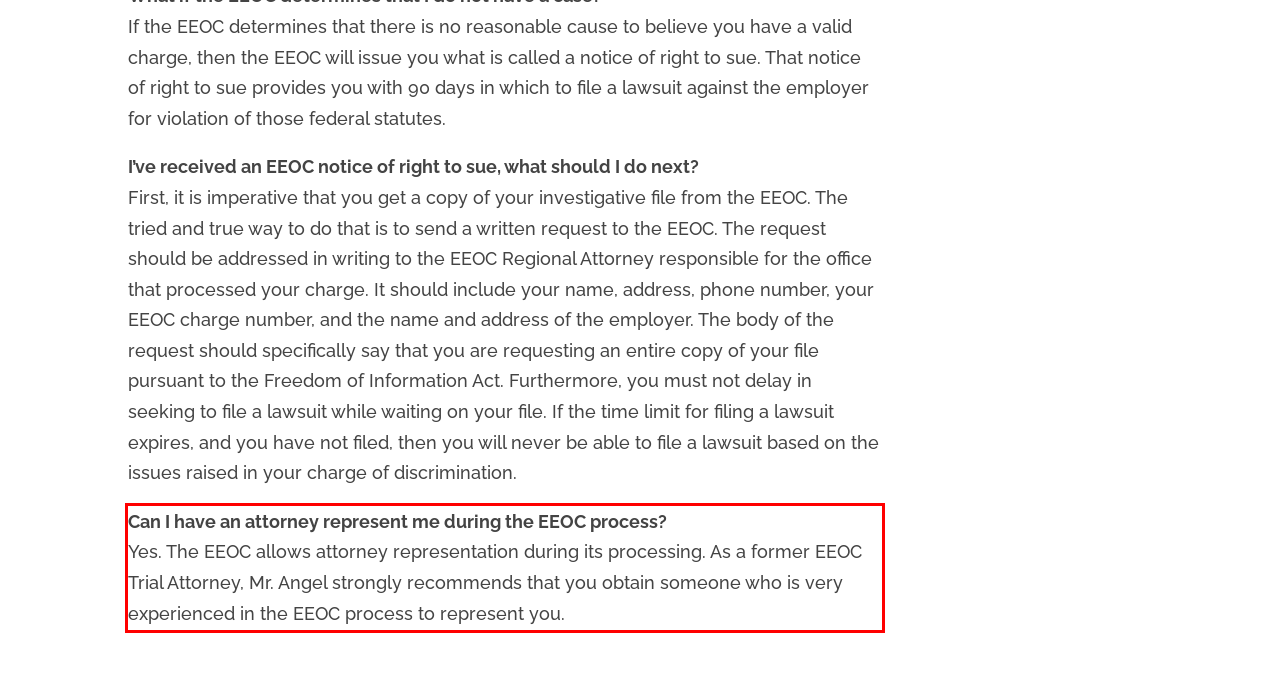With the provided screenshot of a webpage, locate the red bounding box and perform OCR to extract the text content inside it.

Can I have an attorney represent me during the EEOC process? Yes. The EEOC allows attorney representation during its processing. As a former EEOC Trial Attorney, Mr. Angel strongly recommends that you obtain someone who is very experienced in the EEOC process to represent you.